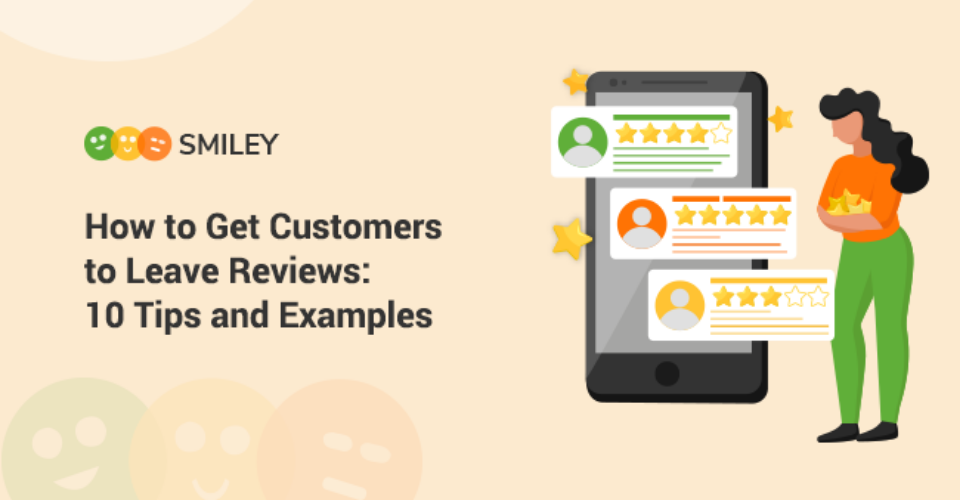What type of feedback is indicated by the review stars?
Using the image as a reference, answer the question in detail.

The illustration showcases a smartphone surrounded by colorful review stars, indicating positive and mixed feedback, as some stars are likely full and others may be half-filled or empty.